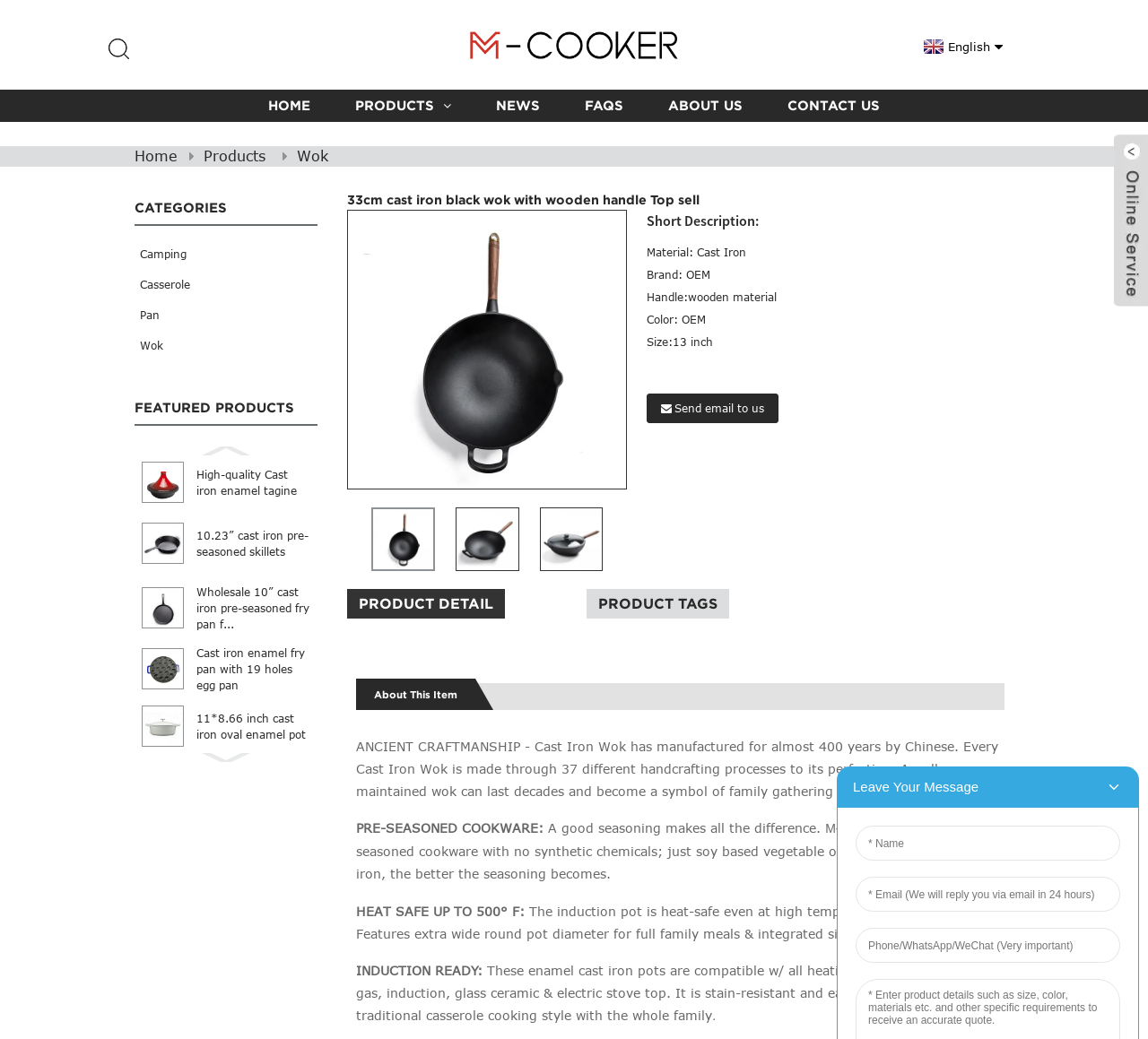What is the material of the wok's handle?
Please analyze the image and answer the question with as much detail as possible.

I found the answer by looking at the 'Handle' section under the 'Short Description' heading, which states that the handle is made of wooden material.